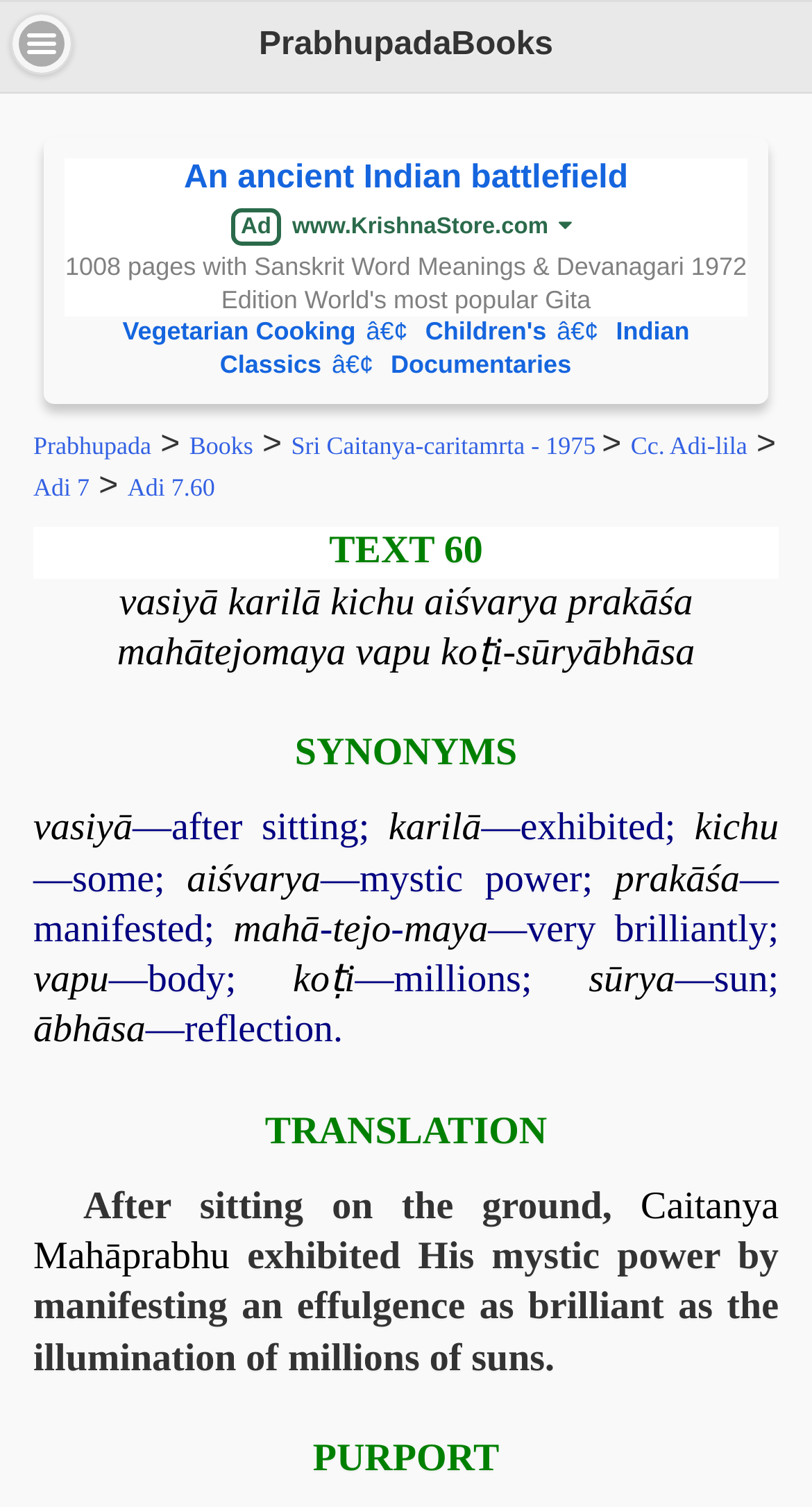What is the title of this book?
Respond with a short answer, either a single word or a phrase, based on the image.

Sri Caitanya-caritamrta